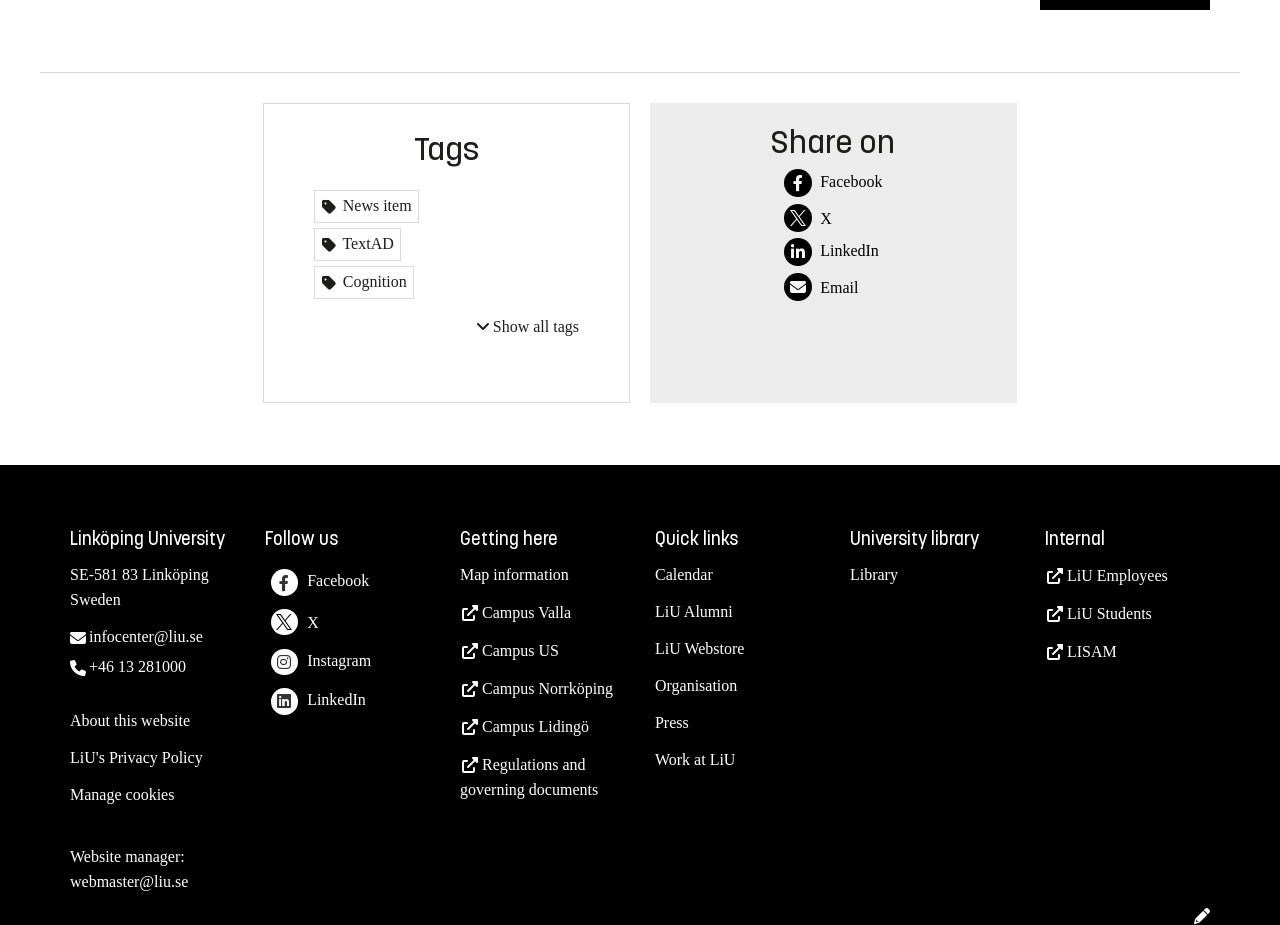Please identify the bounding box coordinates of the clickable element to fulfill the following instruction: "Show all tags". The coordinates should be four float numbers between 0 and 1, i.e., [left, top, right, bottom].

[0.246, 0.341, 0.452, 0.368]